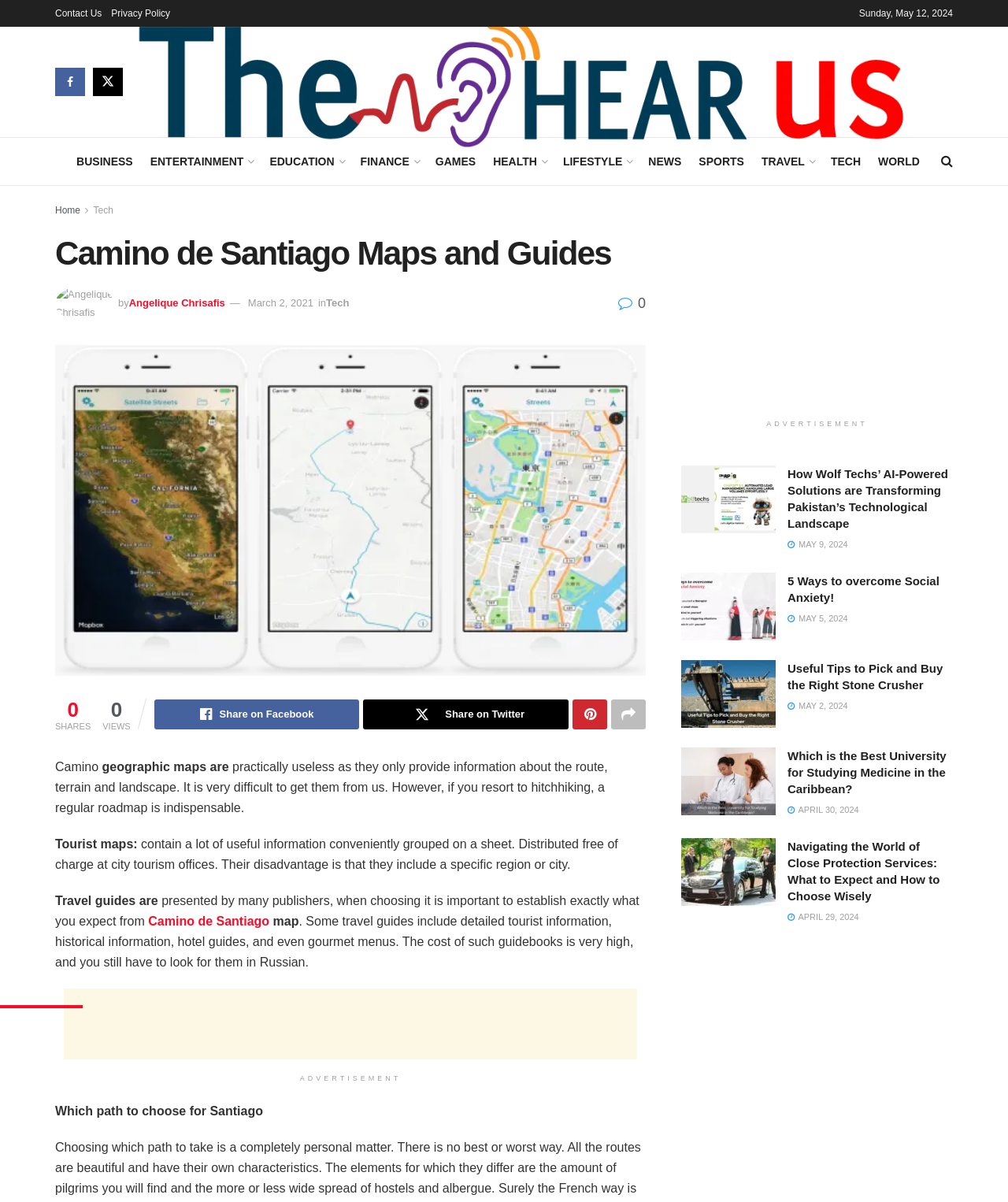Determine the bounding box of the UI element mentioned here: "parent_node: Share on Facebook". The coordinates must be in the format [left, top, right, bottom] with values ranging from 0 to 1.

[0.606, 0.582, 0.641, 0.607]